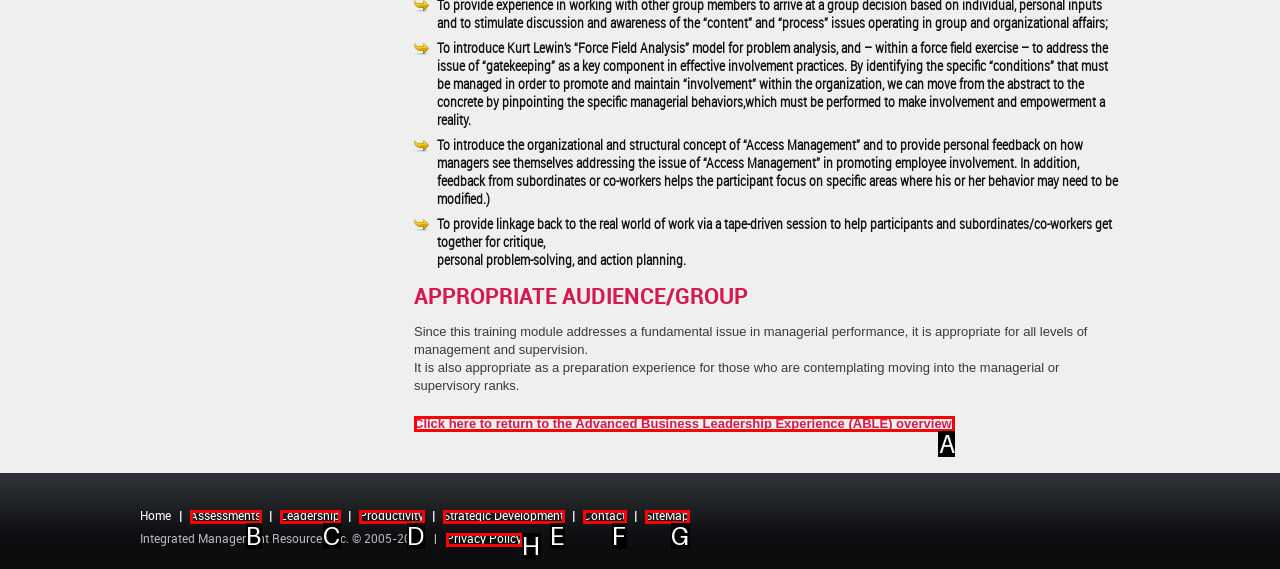Given the description: Strategic Development, select the HTML element that best matches it. Reply with the letter of your chosen option.

E